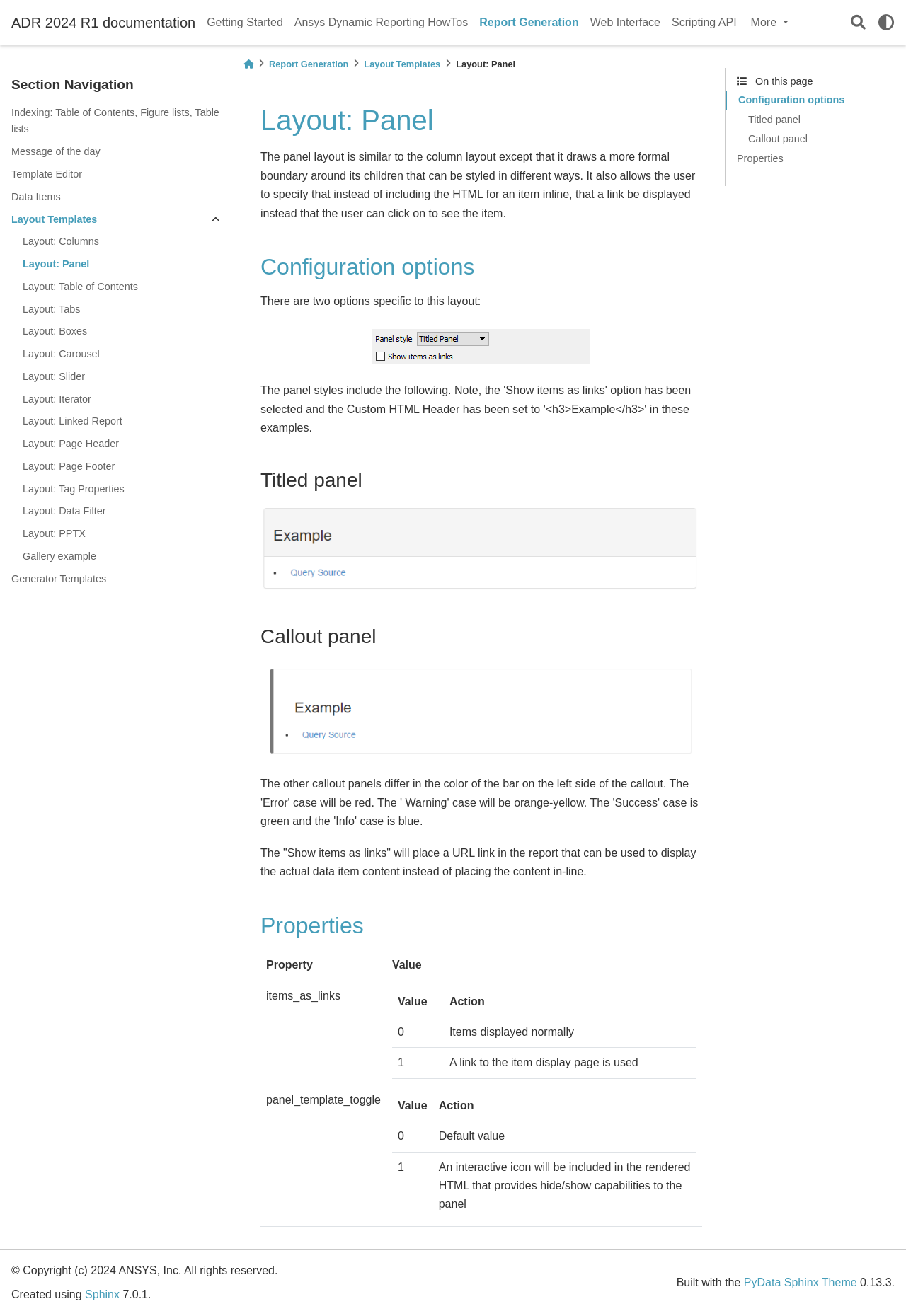Provide the bounding box coordinates for the UI element described in this sentence: "aria-label="light/dark"". The coordinates should be four float values between 0 and 1, i.e., [left, top, right, bottom].

[0.962, 0.006, 0.994, 0.028]